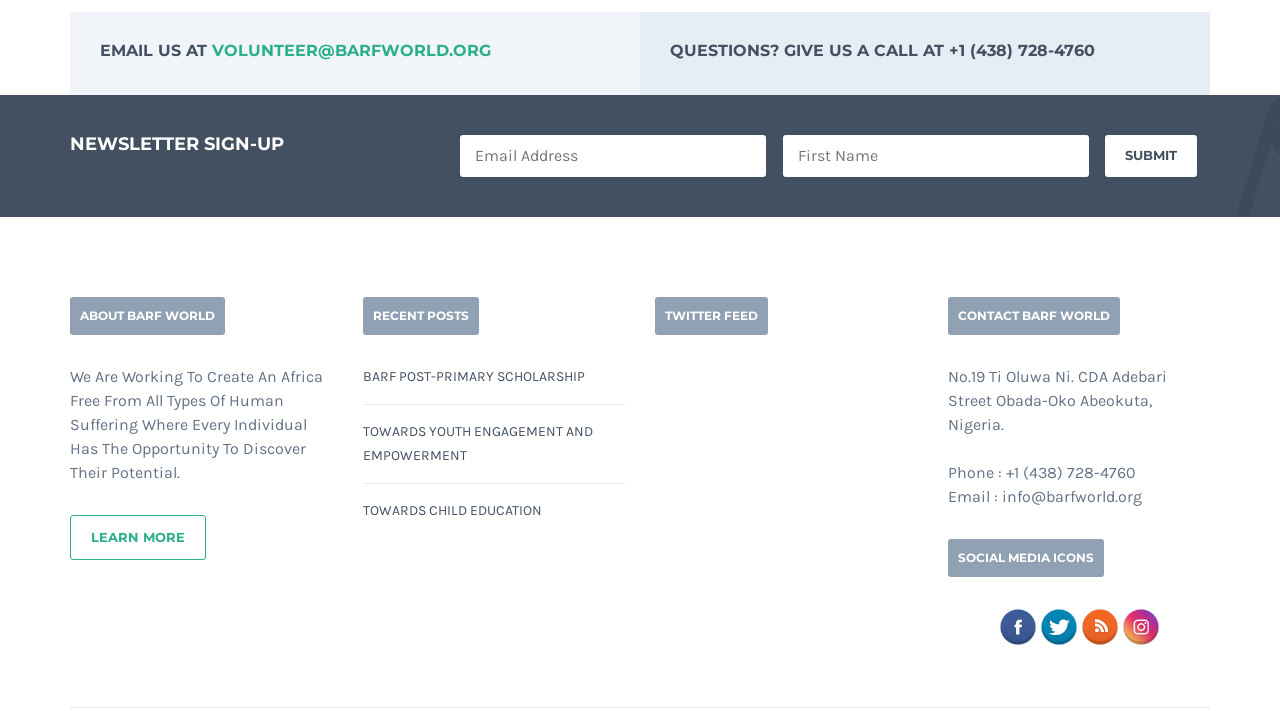Use the details in the image to answer the question thoroughly: 
What social media platforms can I find BARF World on?

I found the social media platforms by looking at the link elements 'Visit Us On Facebook', 'Visit Us On Twitter', and 'Visit Us On Instagram' under the heading 'SOCIAL MEDIA ICONS'.